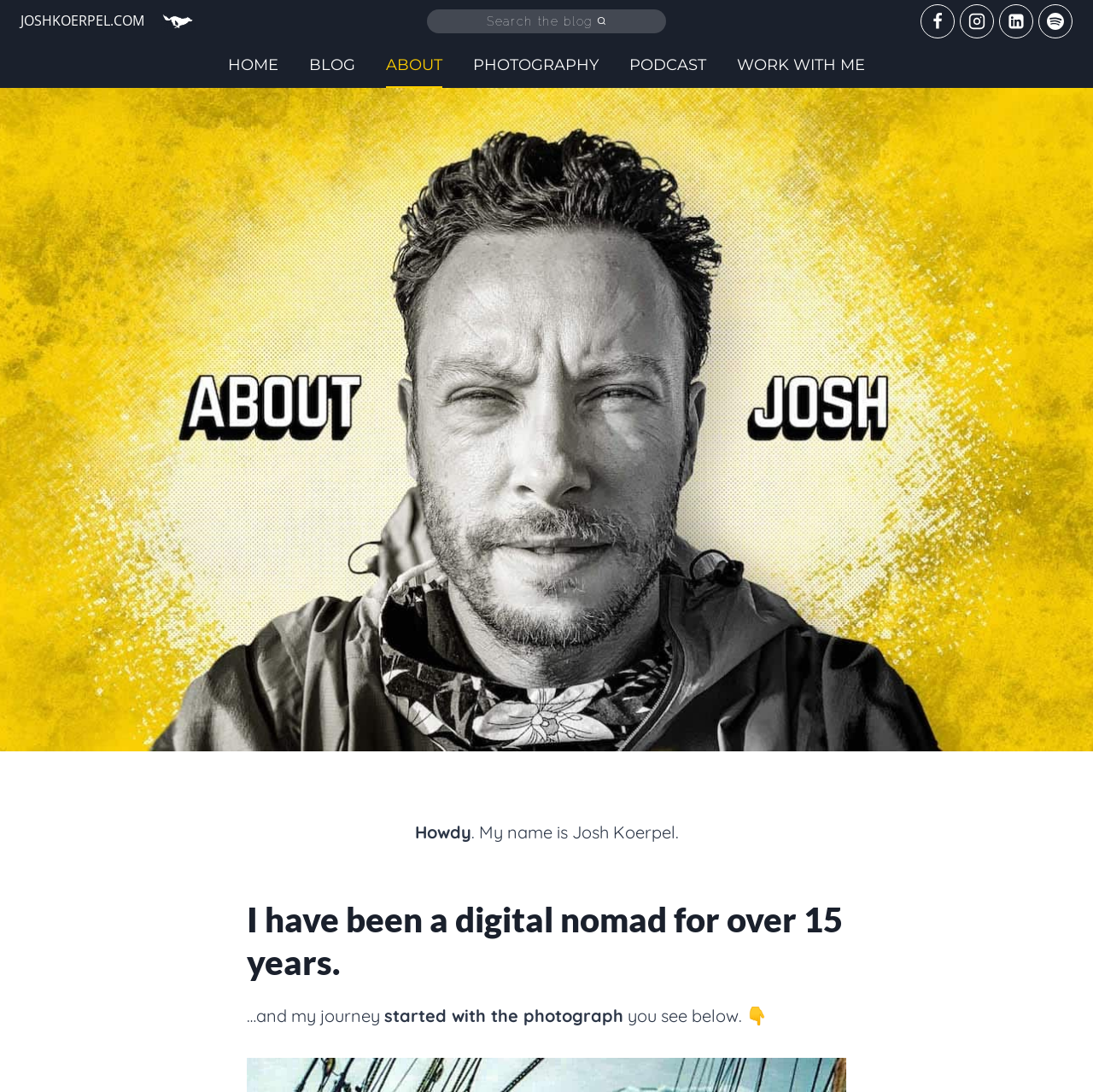What is the name of the person who owns this website?
Please provide a detailed answer to the question.

The name of the person who owns this website can be found in the introductory text, which states 'My name is Josh Koerpel.'